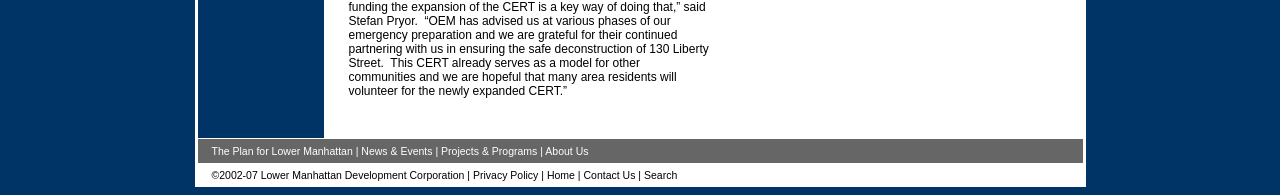Identify the bounding box coordinates of the section to be clicked to complete the task described by the following instruction: "read Privacy Policy". The coordinates should be four float numbers between 0 and 1, formatted as [left, top, right, bottom].

[0.369, 0.867, 0.421, 0.928]